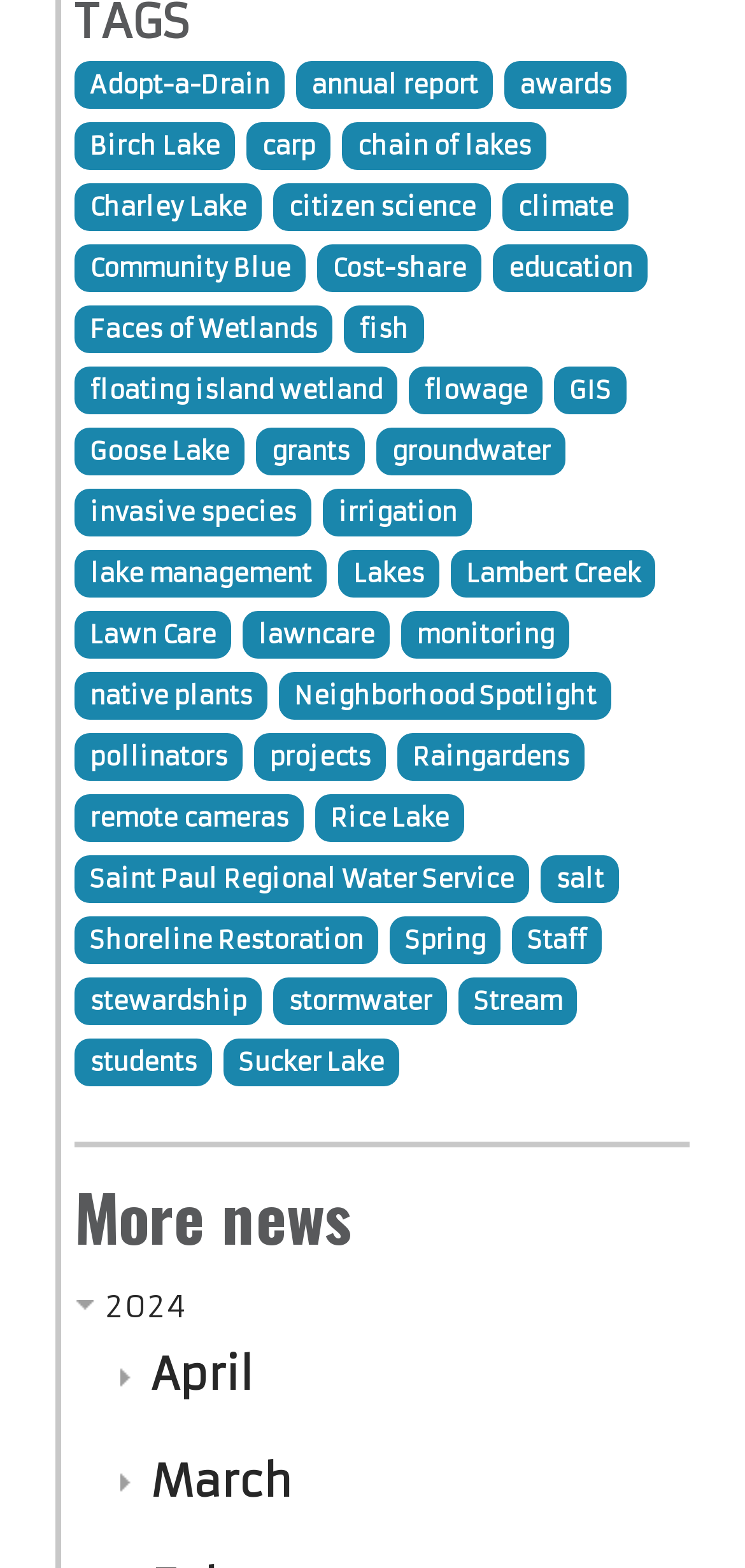Please determine the bounding box coordinates of the area that needs to be clicked to complete this task: 'Read more about citizen science'. The coordinates must be four float numbers between 0 and 1, formatted as [left, top, right, bottom].

[0.366, 0.117, 0.659, 0.147]